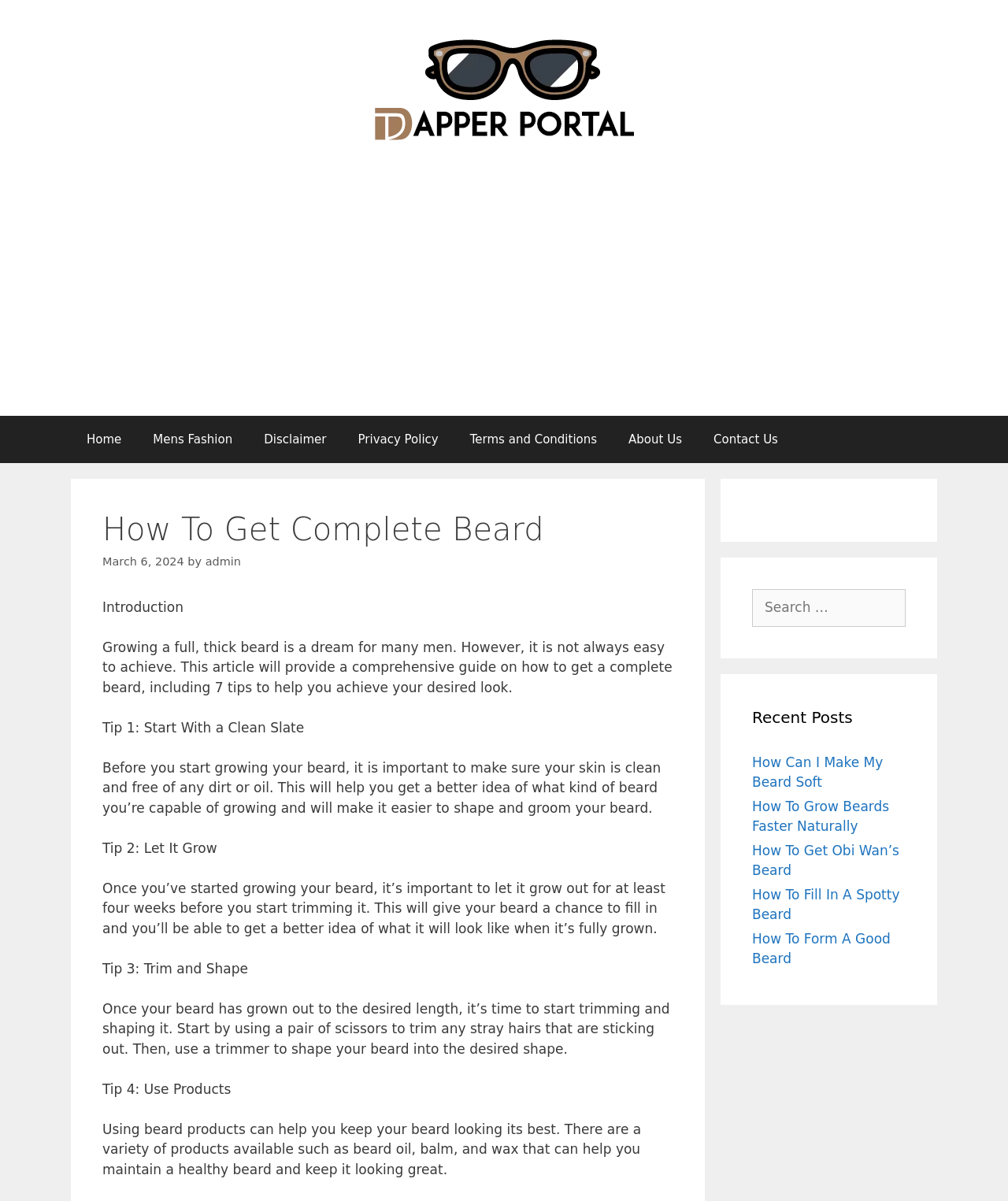Identify the main heading of the webpage and provide its text content.

How To Get Complete Beard